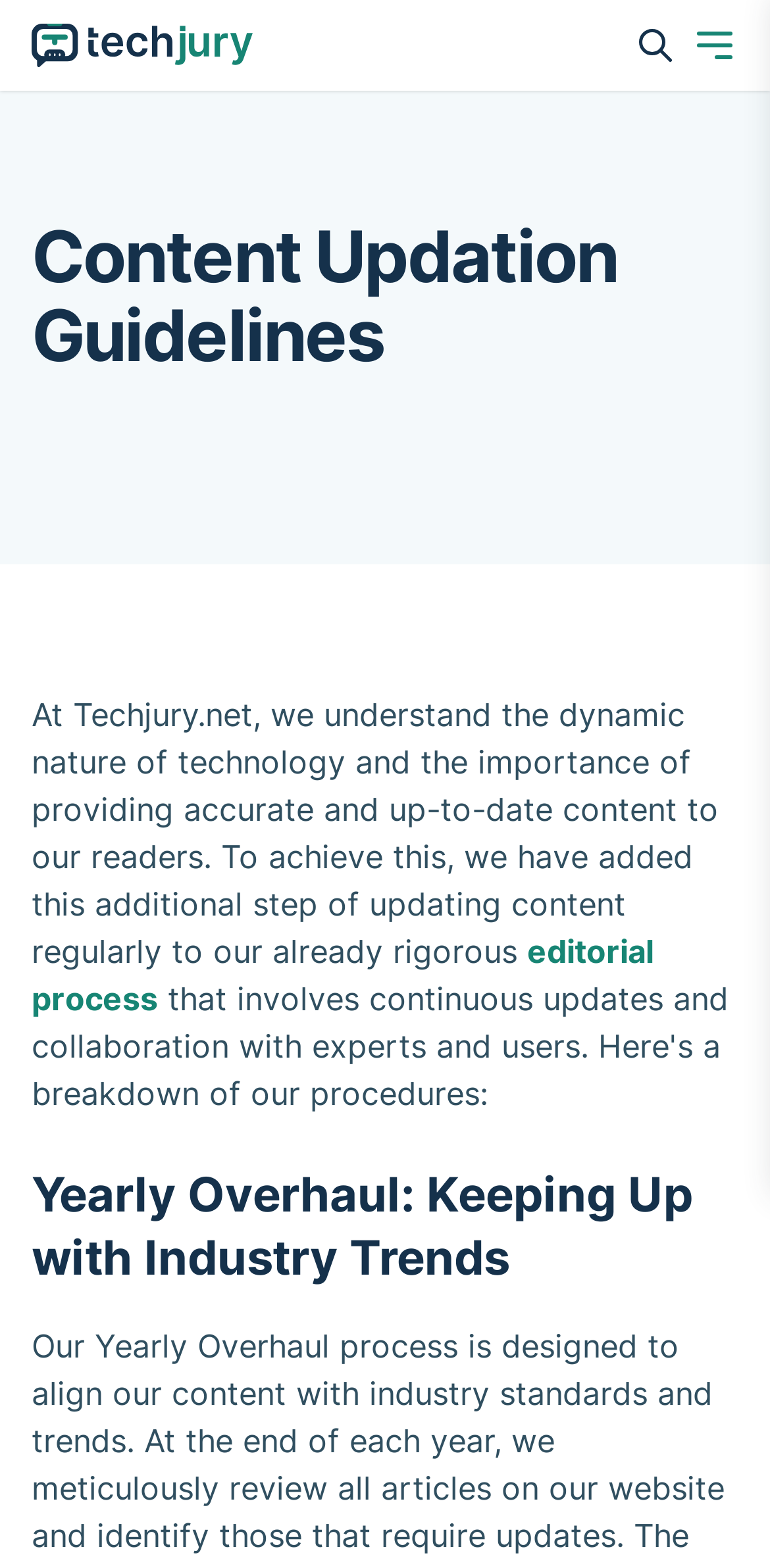Please provide the main heading of the webpage content.

Content Updation Guidelines